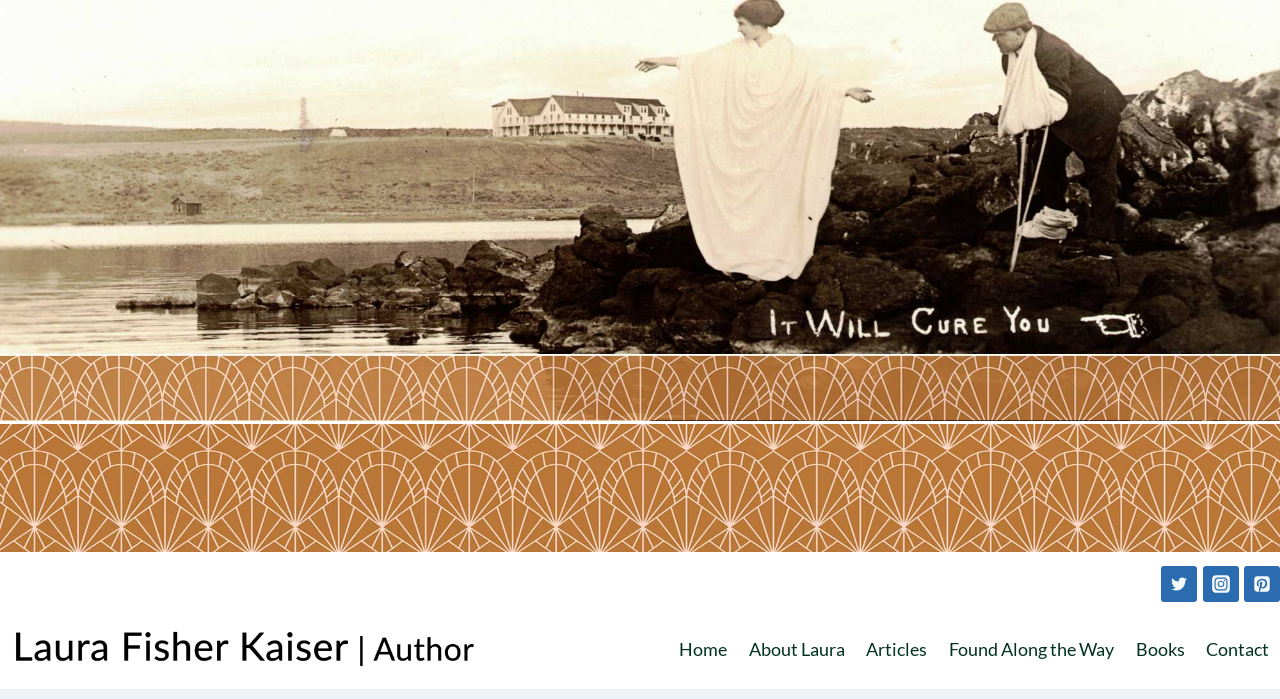Specify the bounding box coordinates of the element's area that should be clicked to execute the given instruction: "contact Laura Fisher Kaiser". The coordinates should be four float numbers between 0 and 1, i.e., [left, top, right, bottom].

[0.934, 0.893, 1.0, 0.965]